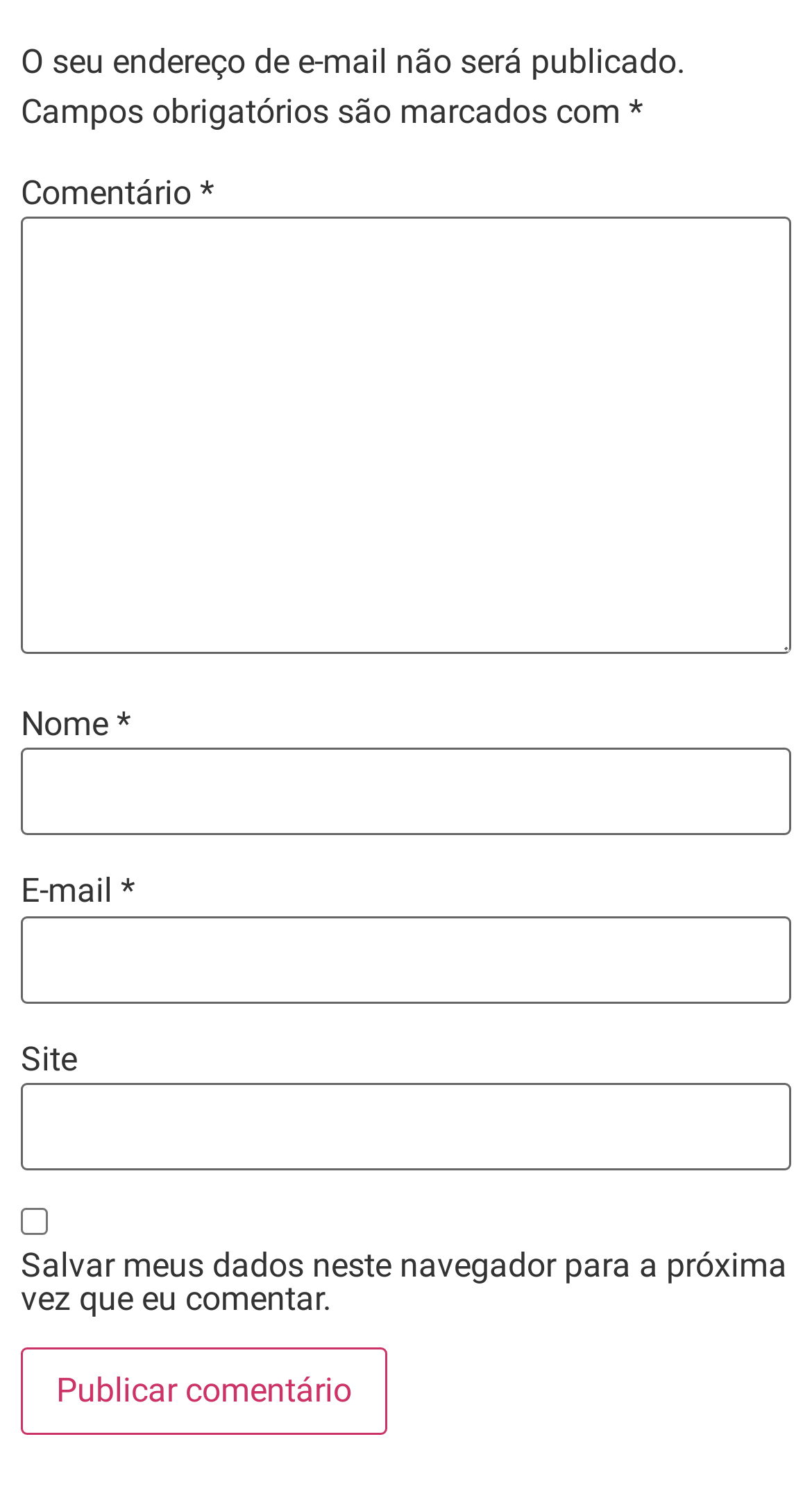What is the label of the first textbox?
Using the visual information from the image, give a one-word or short-phrase answer.

Comentário *